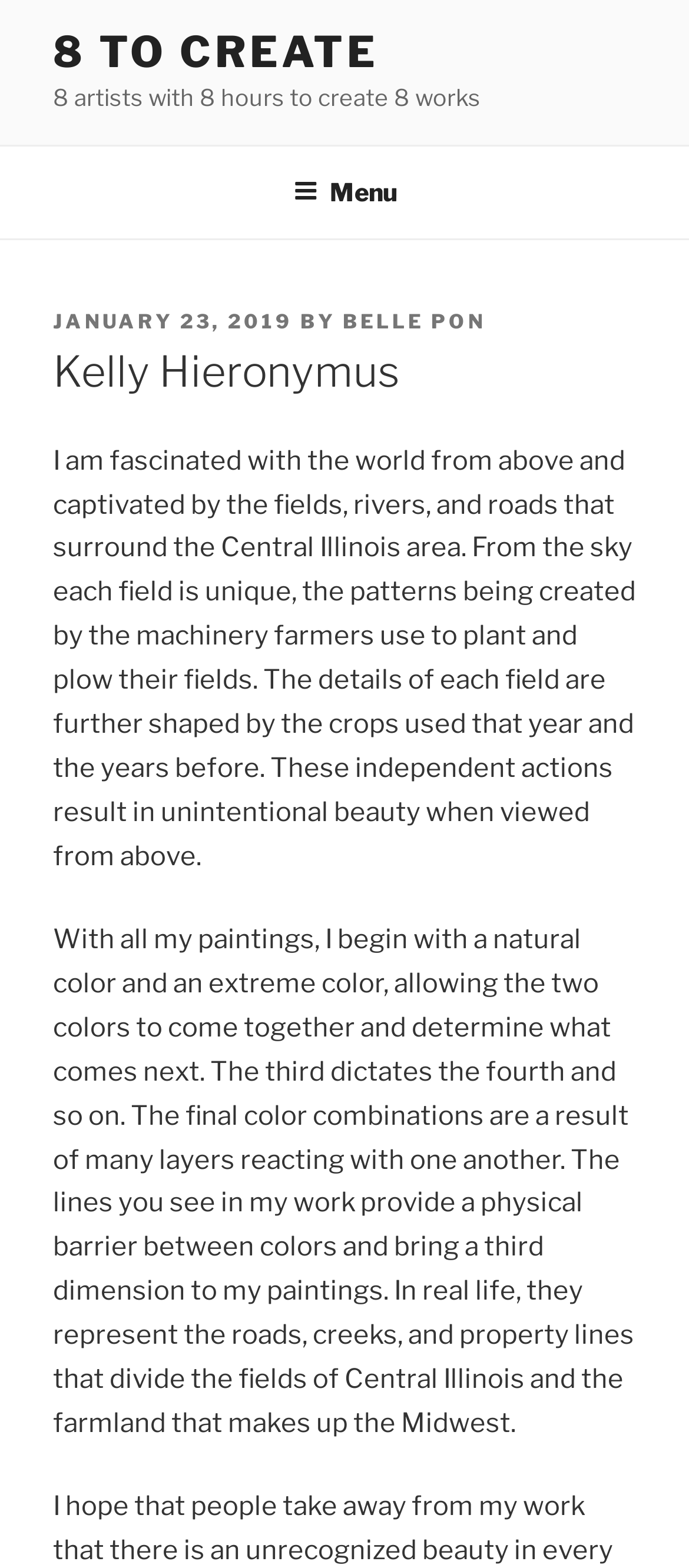Provide the bounding box coordinates of the HTML element this sentence describes: "8 to CREATE". The bounding box coordinates consist of four float numbers between 0 and 1, i.e., [left, top, right, bottom].

[0.077, 0.017, 0.549, 0.05]